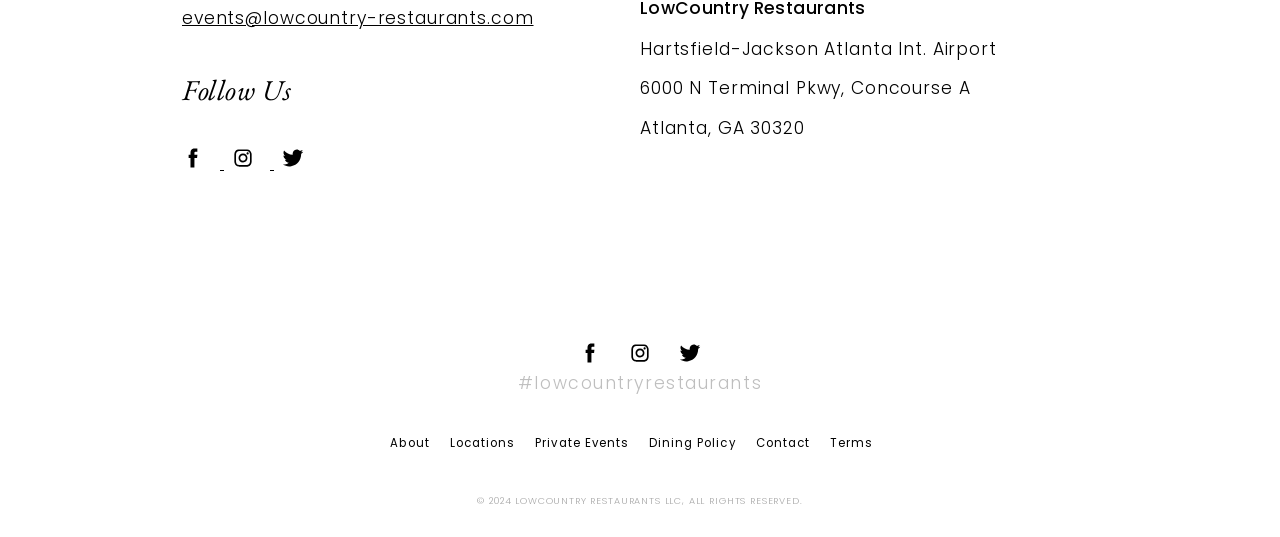Please identify the bounding box coordinates of the area that needs to be clicked to follow this instruction: "Follow us on Facebook".

[0.142, 0.282, 0.175, 0.325]